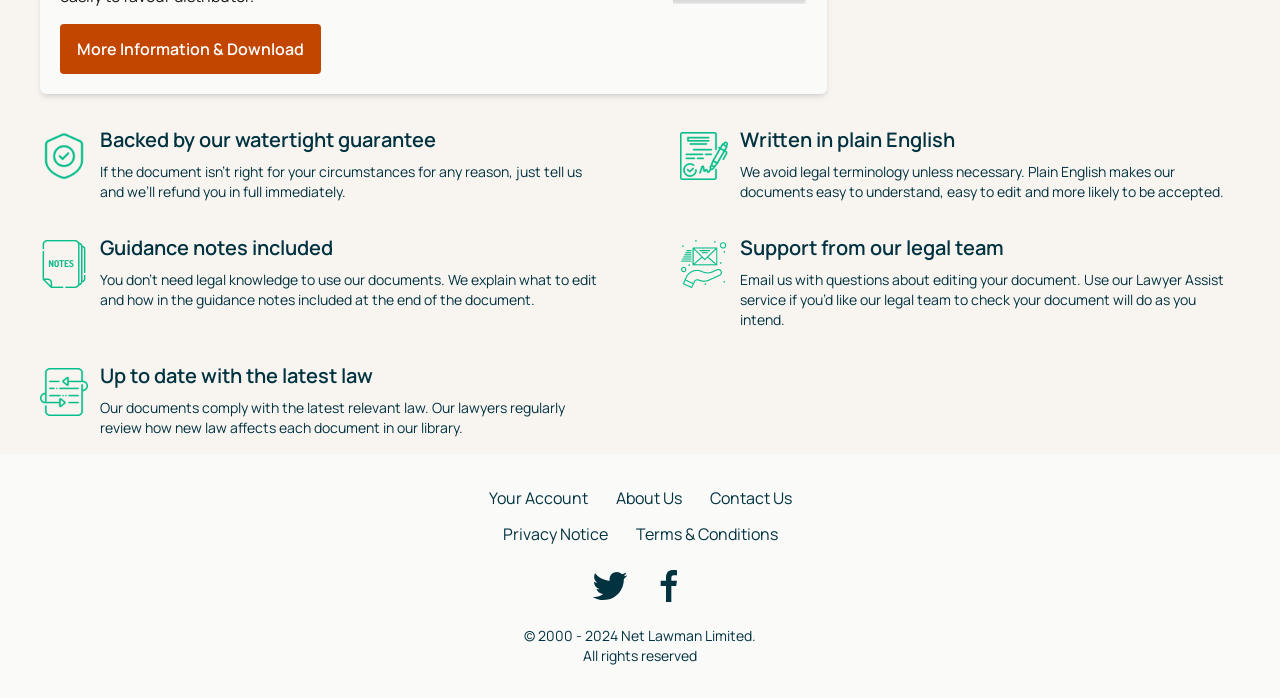Please determine the bounding box of the UI element that matches this description: aria-label="Twitter". The coordinates should be given as (top-left x, top-left y, bottom-right x, bottom-right y), with all values between 0 and 1.

[0.461, 0.811, 0.492, 0.868]